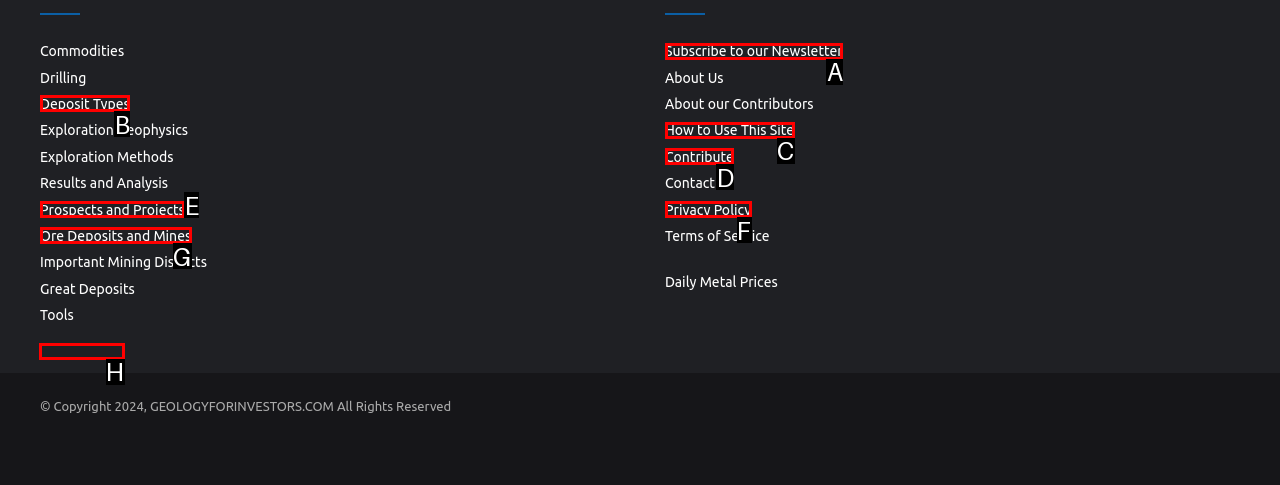Identify the correct UI element to click for the following task: Click on Commodities Choose the option's letter based on the given choices.

H